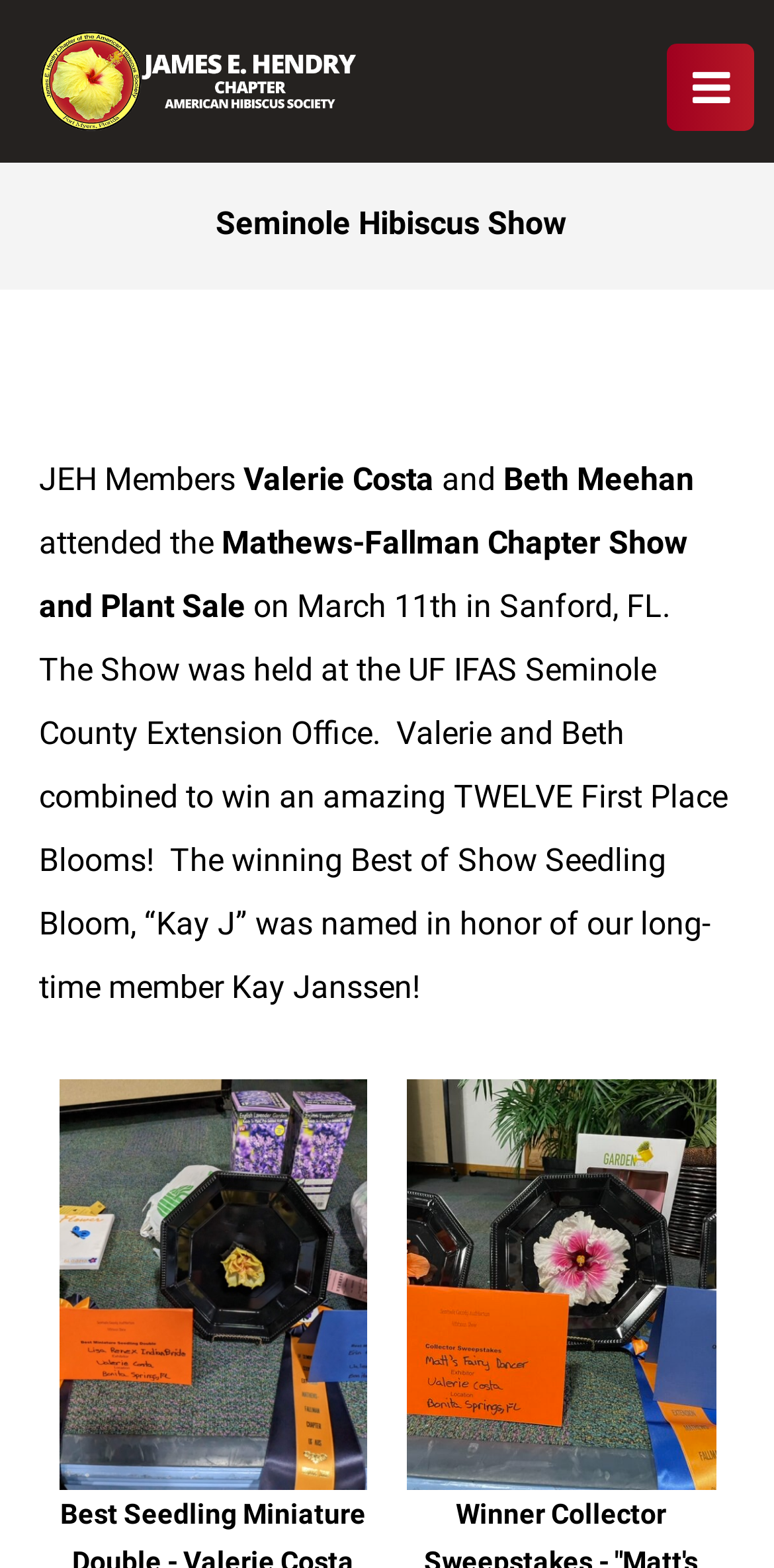How many First Place Blooms did Valerie and Beth win?
From the details in the image, answer the question comprehensively.

The answer can be found in the text 'Valerie and Beth combined to win an amazing TWELVE First Place Blooms!'. It mentions that Valerie and Beth won twelve First Place Blooms.